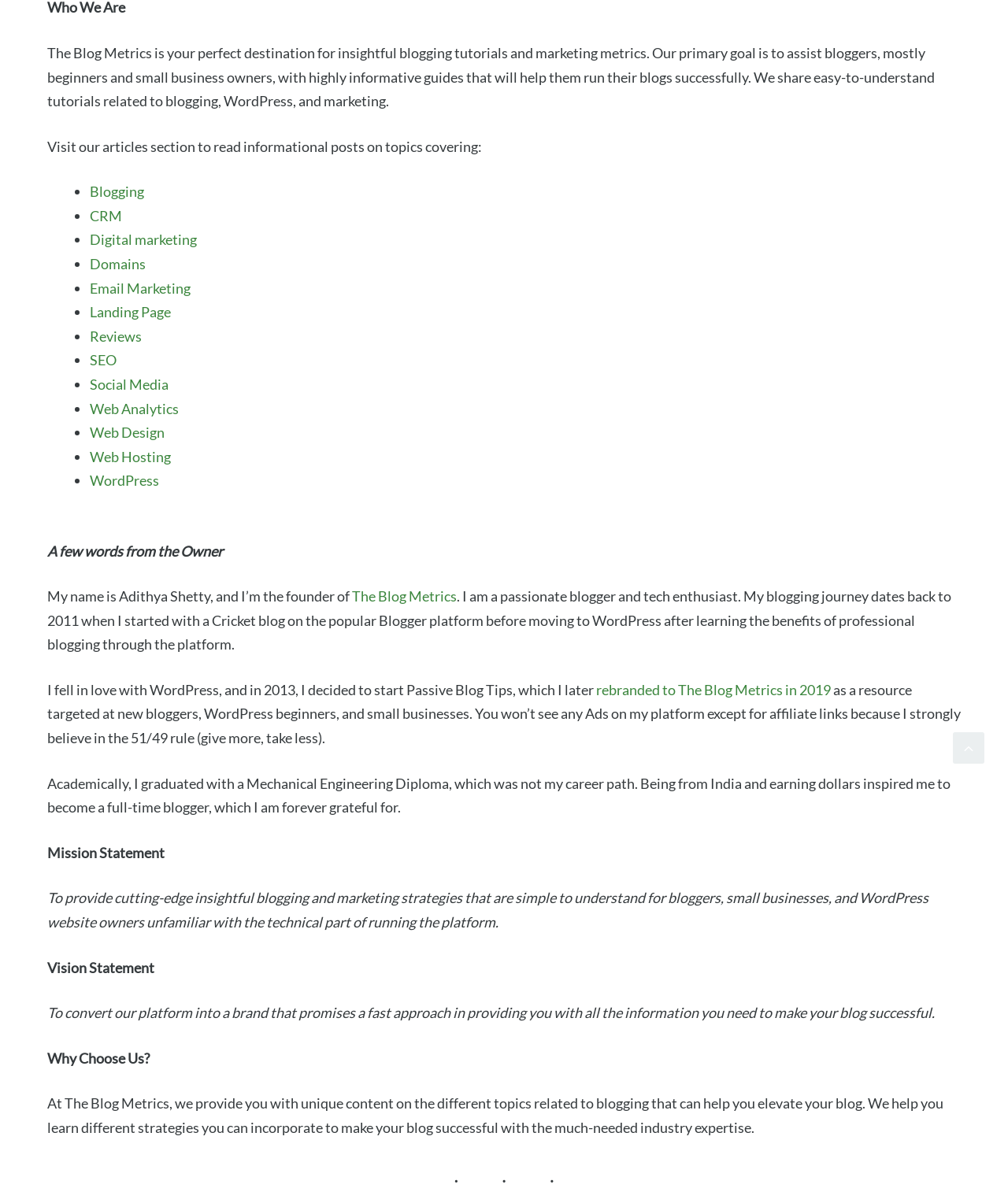For the following element description, predict the bounding box coordinates in the format (top-left x, top-left y, bottom-right x, bottom-right y). All values should be floating point numbers between 0 and 1. Description: The Blog Metrics

[0.349, 0.488, 0.453, 0.503]